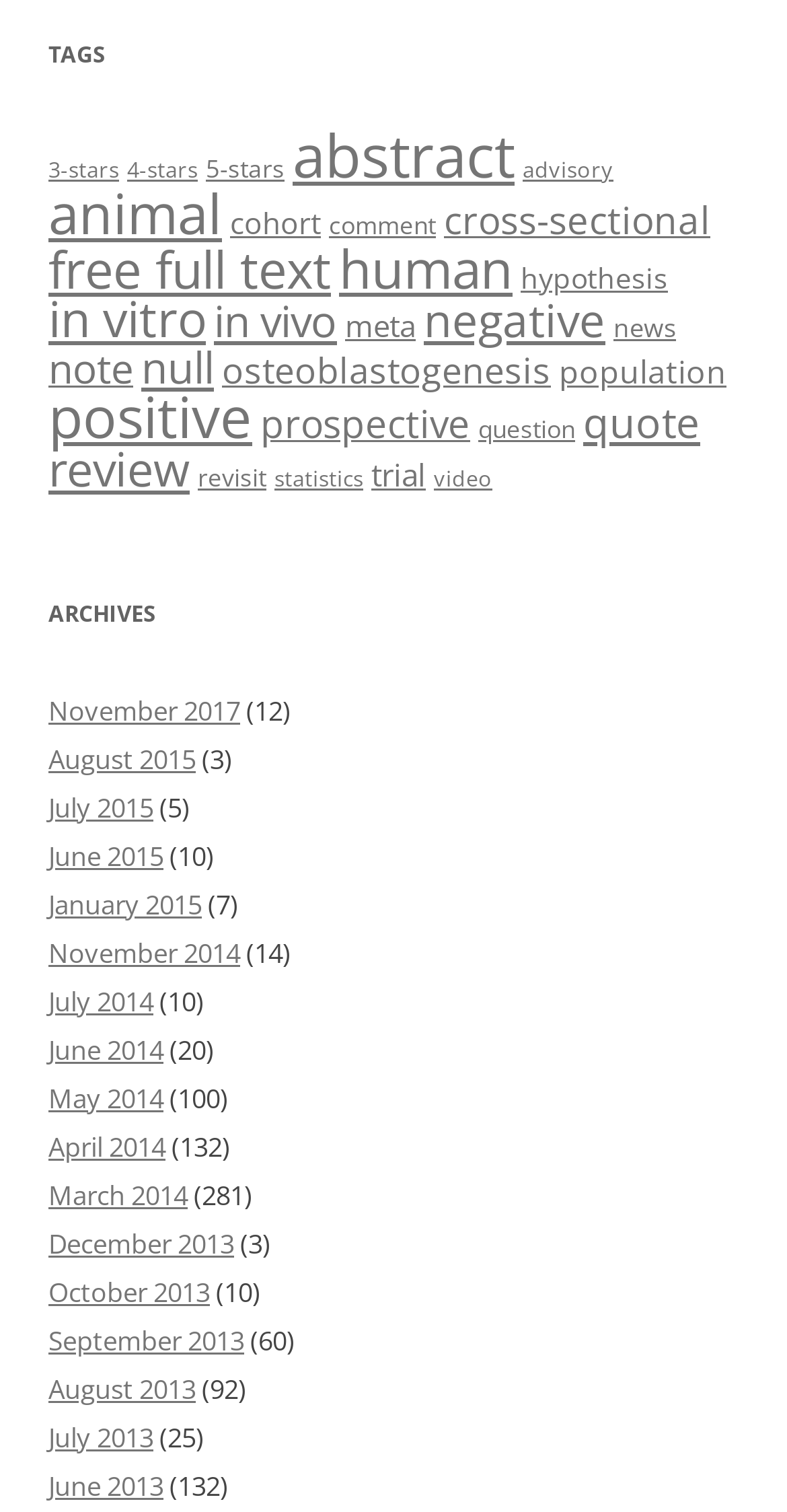How many tags are available?
Kindly give a detailed and elaborate answer to the question.

I counted the number of links under the 'TAGS' heading and found more than 30 tags available, including '3-stars', '4-stars', '5-stars', 'abstract', and many others.